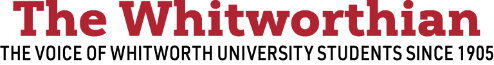Give a concise answer using one word or a phrase to the following question:
What is the topic of one of the current articles on the website?

New Honors program